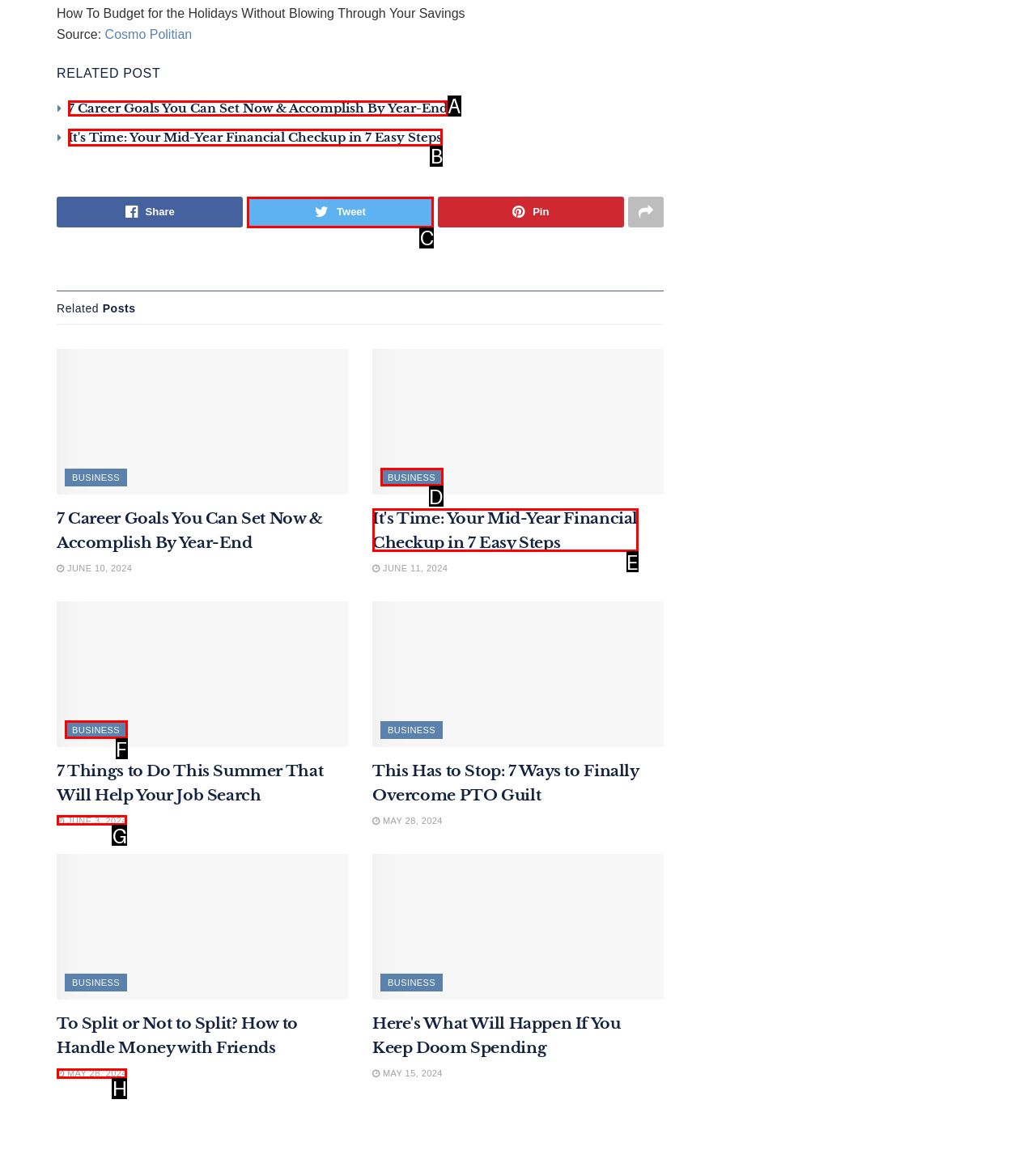Select the letter of the UI element you need to click to complete this task: Check the mid-year financial checkup in 7 easy steps.

B